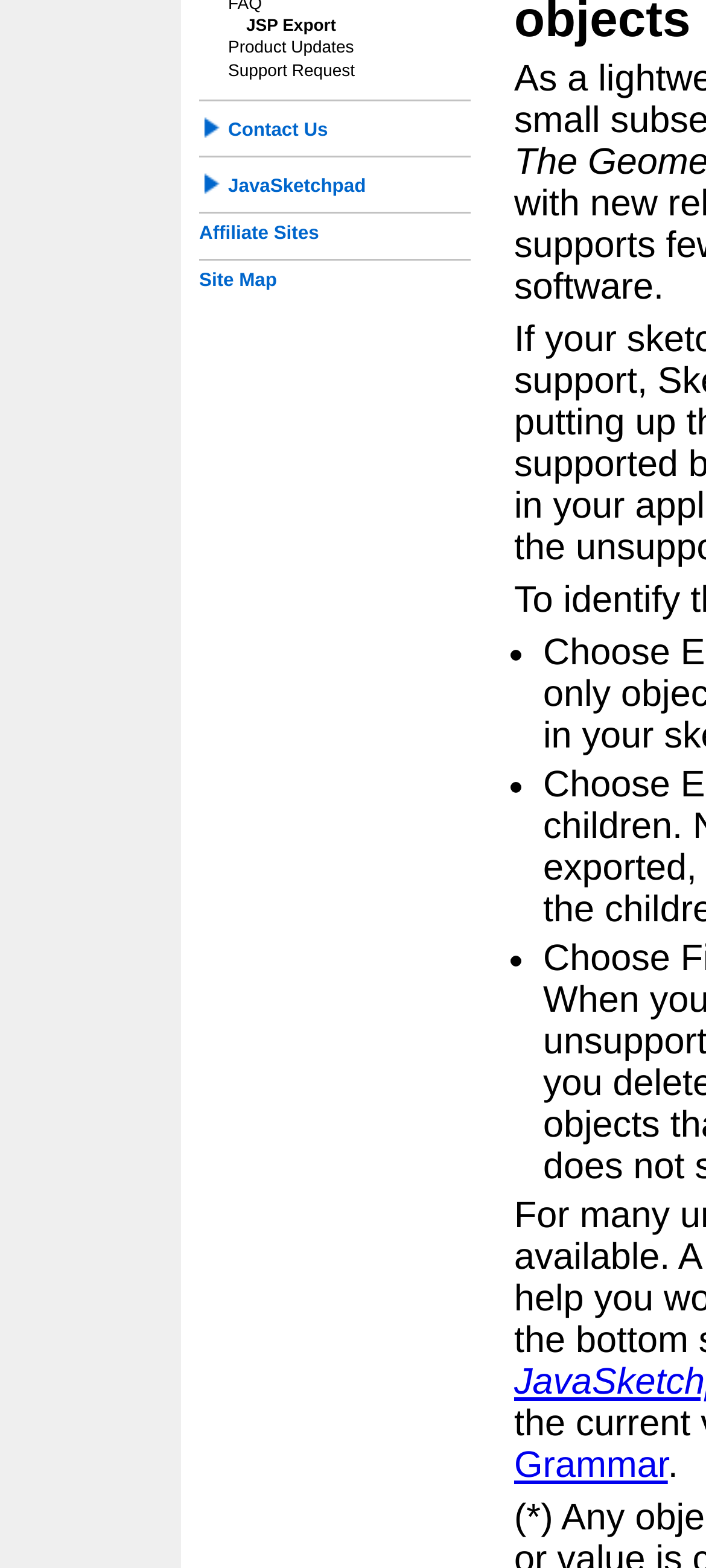Return the bounding box coordinates of the UI element that corresponds to this description: "parent_node: JavaSketchpad name="btnx11"". The coordinates must be given as four float numbers in the range of 0 and 1, [left, top, right, bottom].

[0.282, 0.11, 0.315, 0.125]